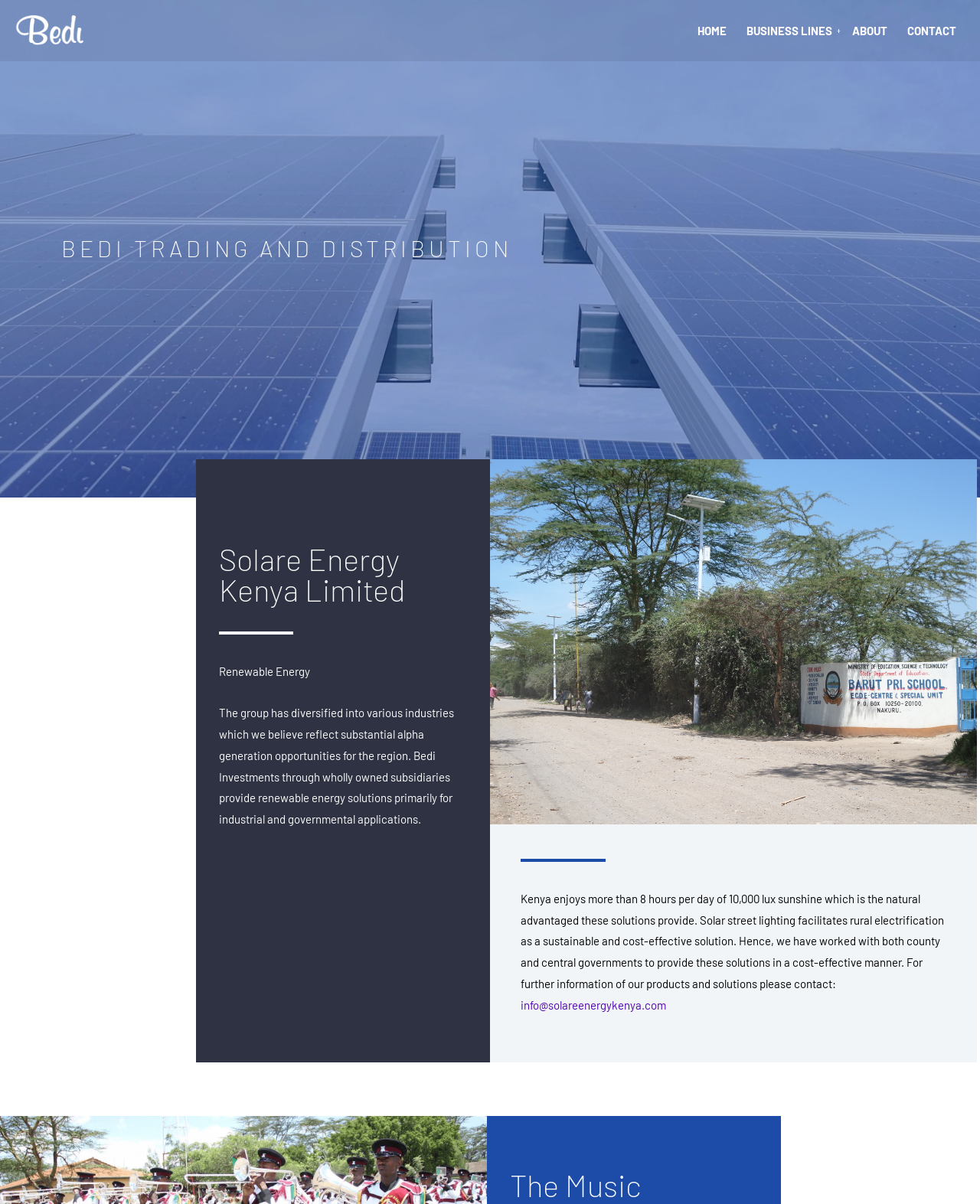How many hours of sunshine does Kenya enjoy per day?
Based on the image, give a concise answer in the form of a single word or short phrase.

More than 8 hours